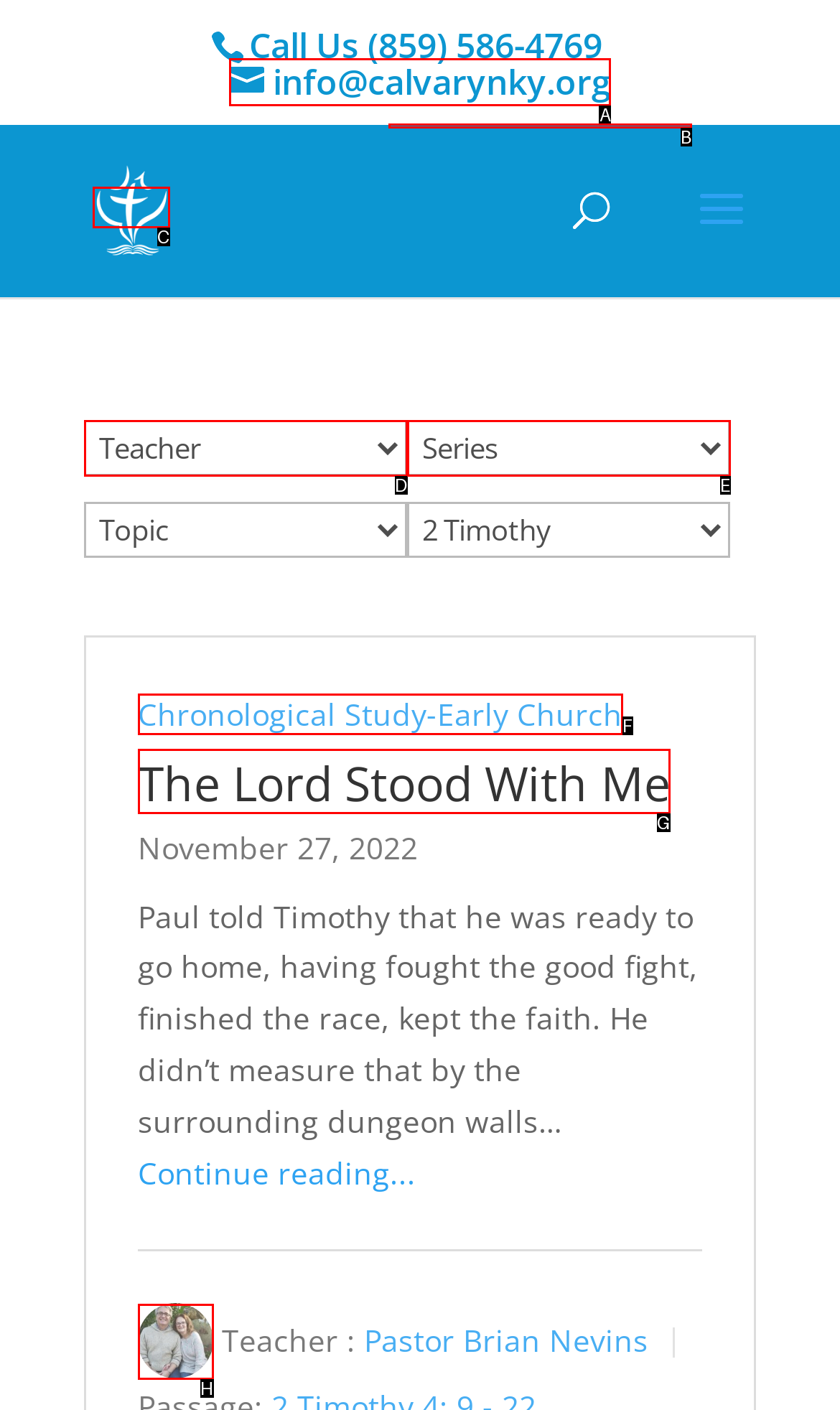Choose the option that best matches the element: The Lord Stood With Me
Respond with the letter of the correct option.

G